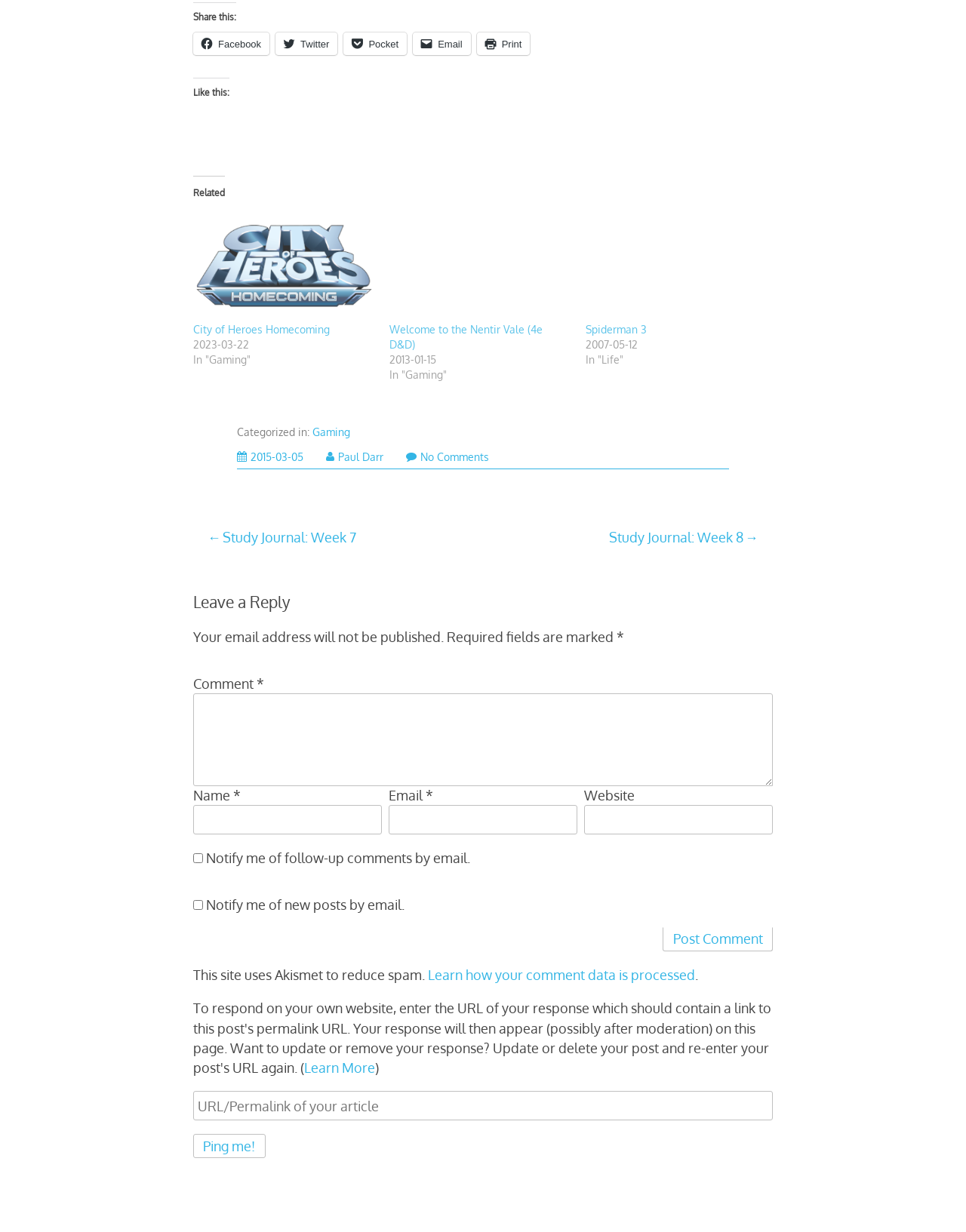Locate the bounding box coordinates of the element that should be clicked to fulfill the instruction: "Learn how your comment data is processed".

[0.443, 0.785, 0.72, 0.798]